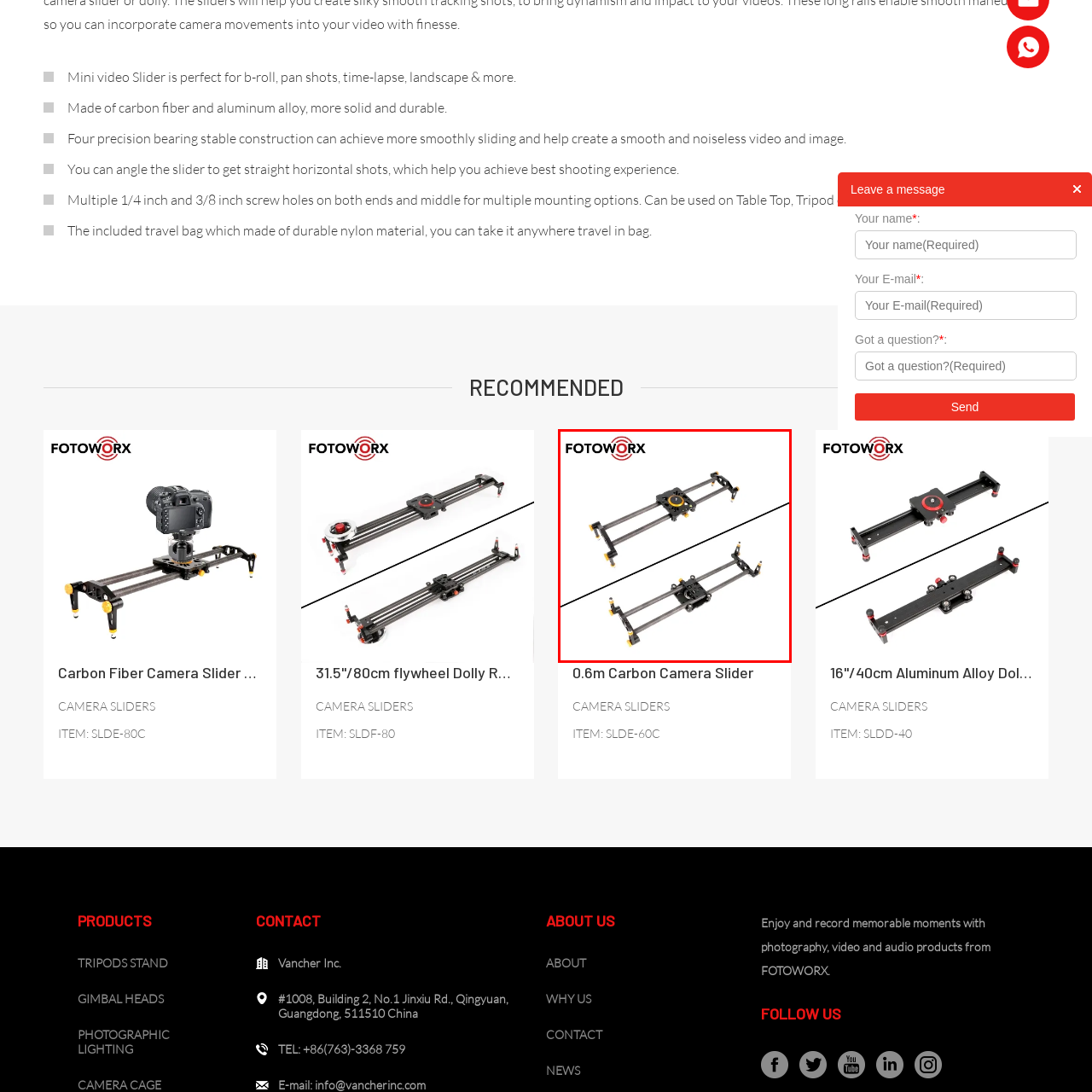Articulate a detailed description of the image enclosed by the red outline.

The image showcases a high-quality carbon fiber camera slider, specifically the "0.6m Carbon Camera Slider," designed for smooth and stable video shooting. Constructed from durable materials, this slider is ideal for filmmakers looking to achieve professional-level b-roll, pan shots, and time-lapse sequences. The slider features a precision-bearing construction that allows for noiseless movement, enhancing the overall shooting experience. It is equipped with multiple mounting options, making it versatile enough to be used with tripods, light stands, or tabletop setups. The image highlights both the sleek design and the intricate mechanisms of the slider, emphasizing its functionality for capturing stunning cinematic footage. FOTOWORX branding is prominently displayed, asserting the quality and reliability of this photography equipment.